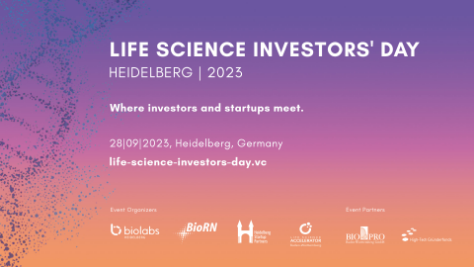What is the purpose of the event?
Based on the screenshot, respond with a single word or phrase.

Where investors and startups meet